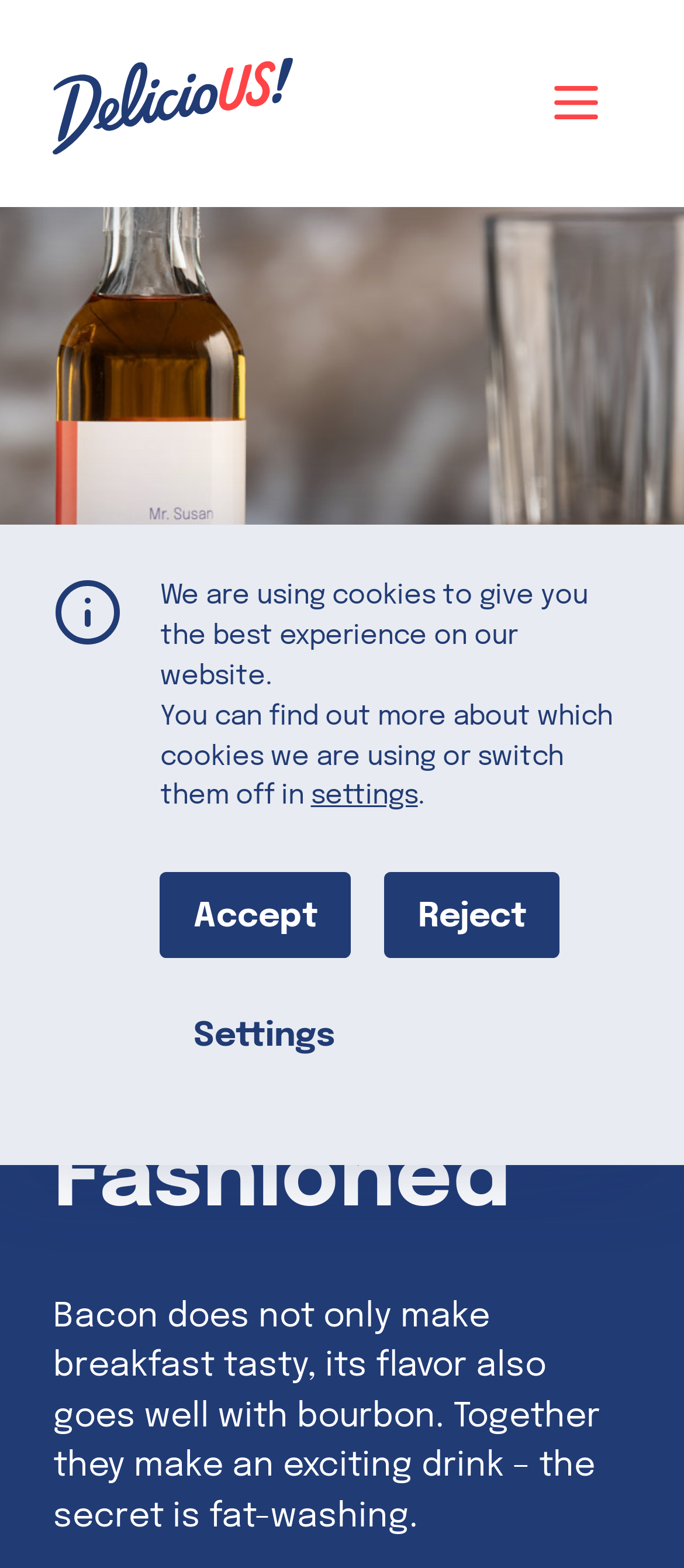Provide a one-word or one-phrase answer to the question:
How many menu items are in the primary menu?

2